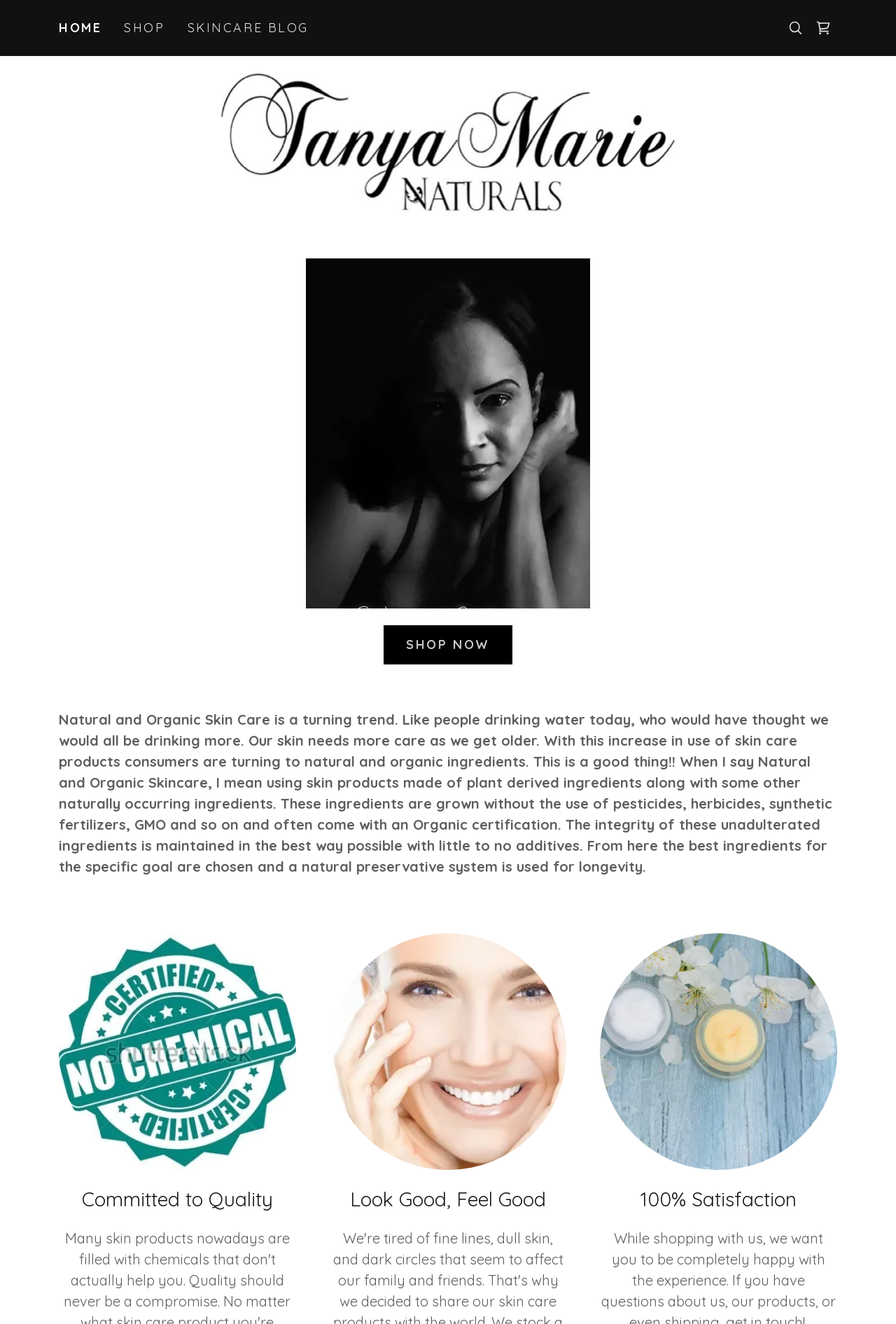What is the main topic of this webpage?
Based on the visual details in the image, please answer the question thoroughly.

Based on the content of the webpage, especially the StaticText element, it is clear that the main topic of this webpage is Natural and Organic Skin Care. The text explains the importance of using natural and organic ingredients in skin care products and how it is a growing trend.